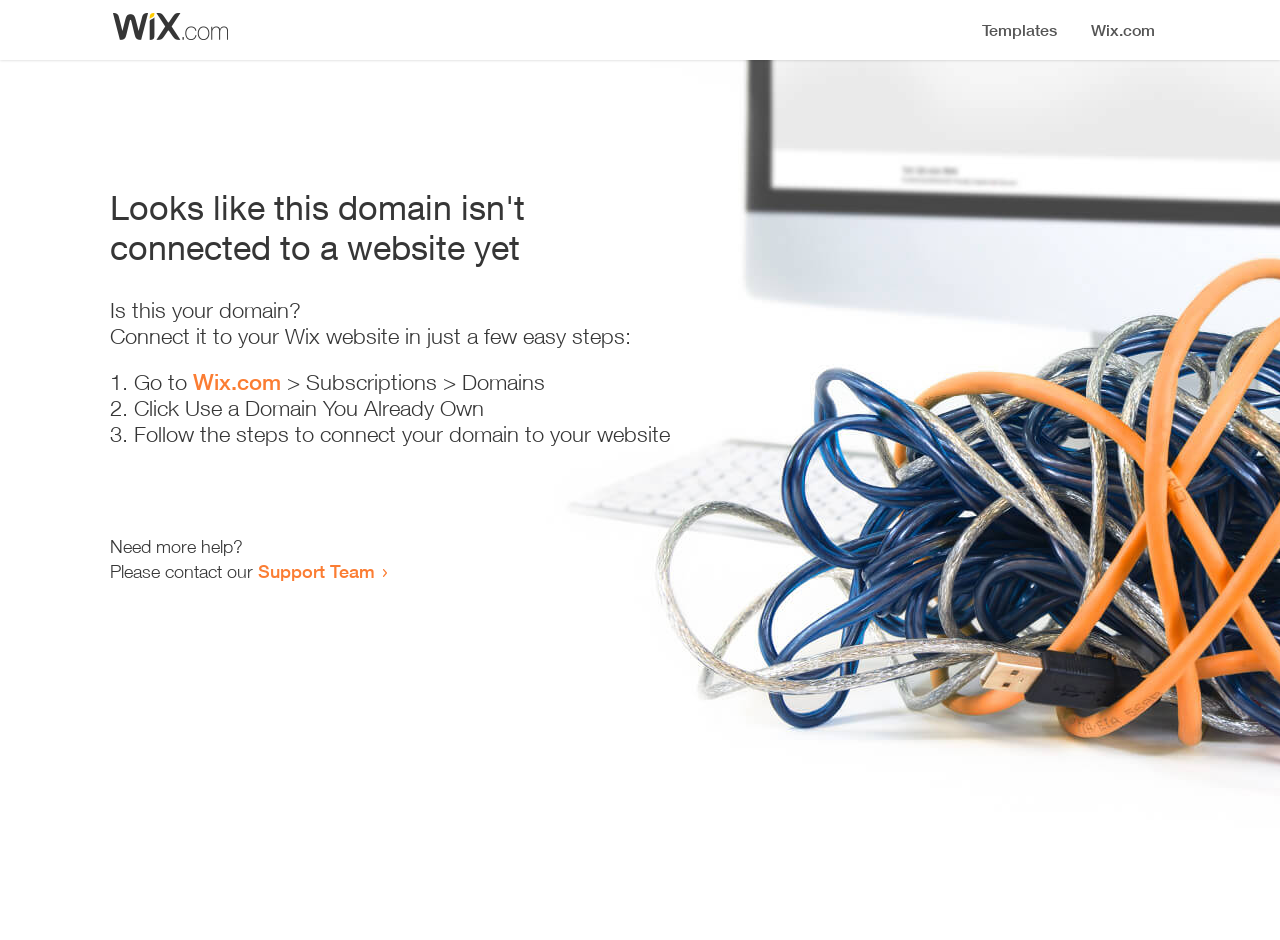Locate the UI element that matches the description Wix.com in the webpage screenshot. Return the bounding box coordinates in the format (top-left x, top-left y, bottom-right x, bottom-right y), with values ranging from 0 to 1.

[0.151, 0.393, 0.22, 0.42]